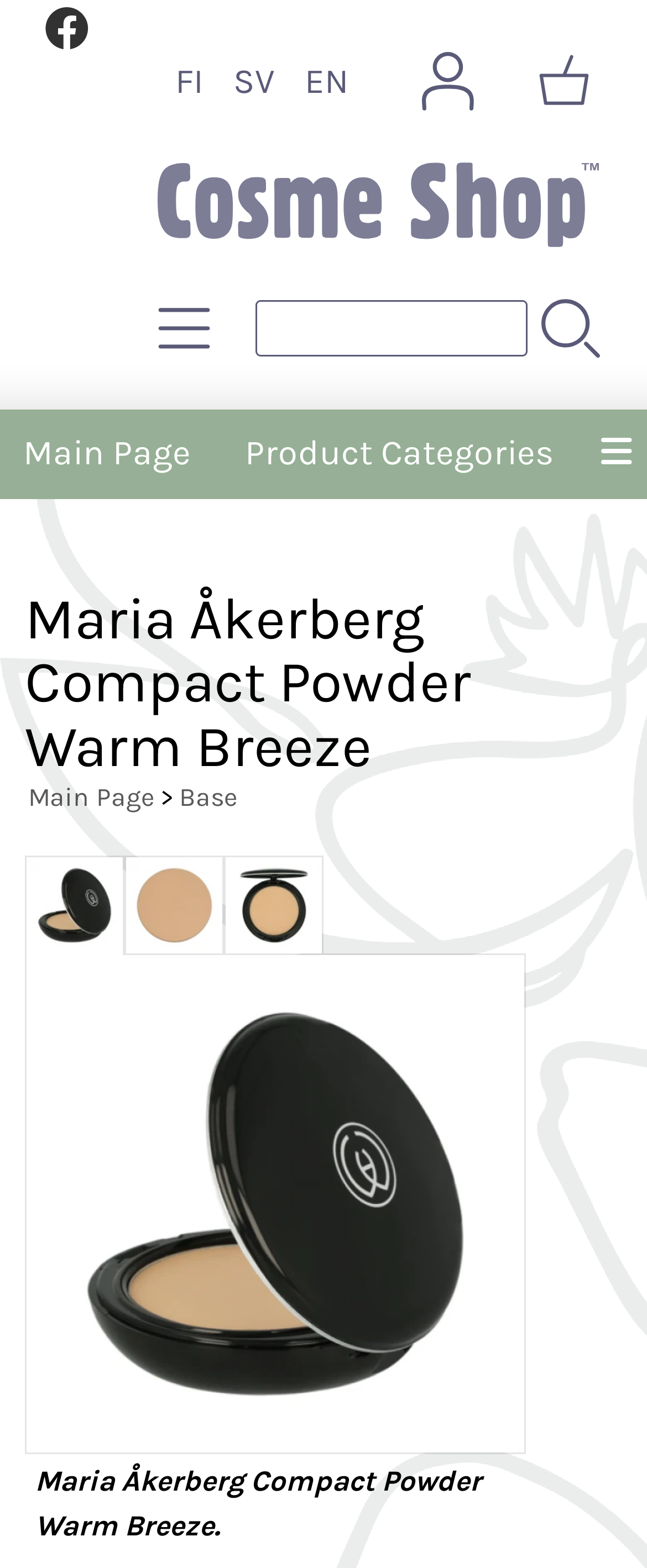Please locate the bounding box coordinates of the region I need to click to follow this instruction: "Click on Automotive".

None